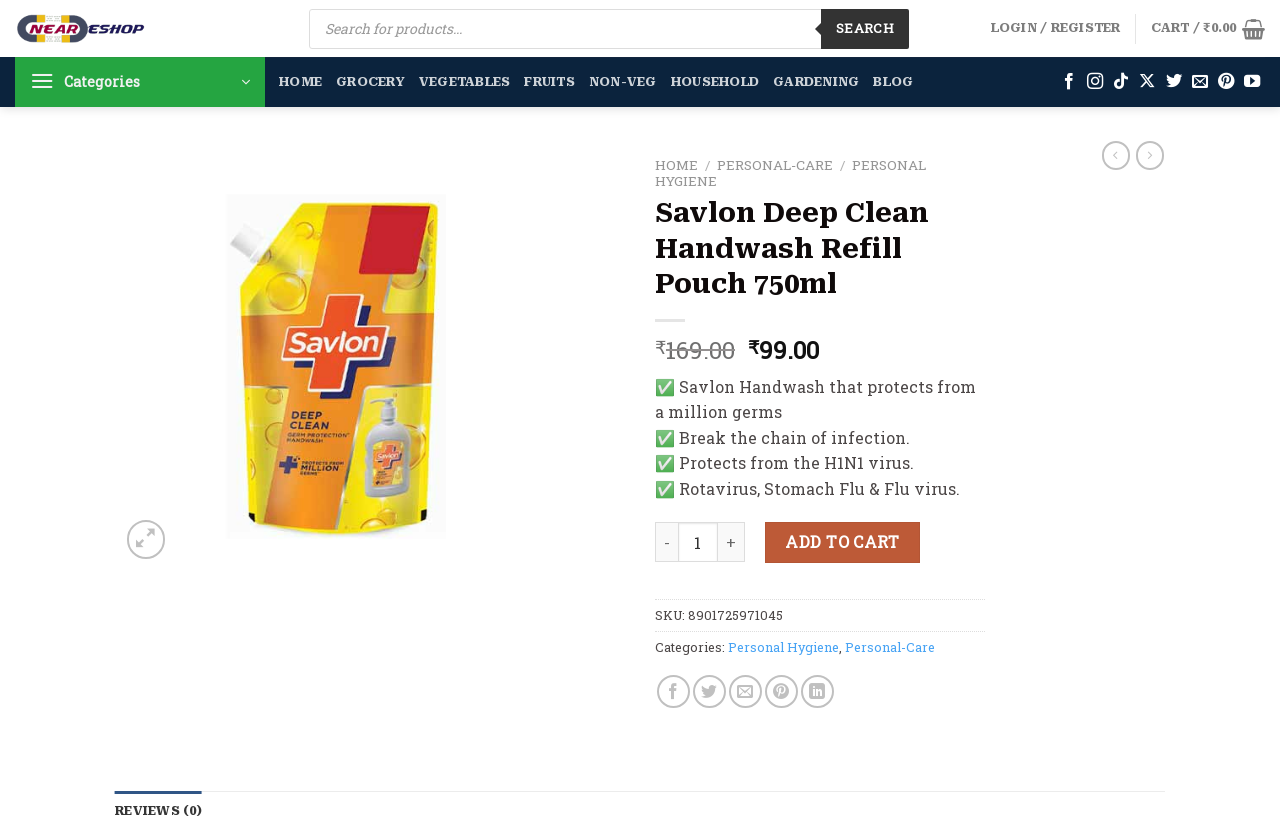Kindly determine the bounding box coordinates for the area that needs to be clicked to execute this instruction: "Follow on Facebook".

[0.829, 0.088, 0.842, 0.109]